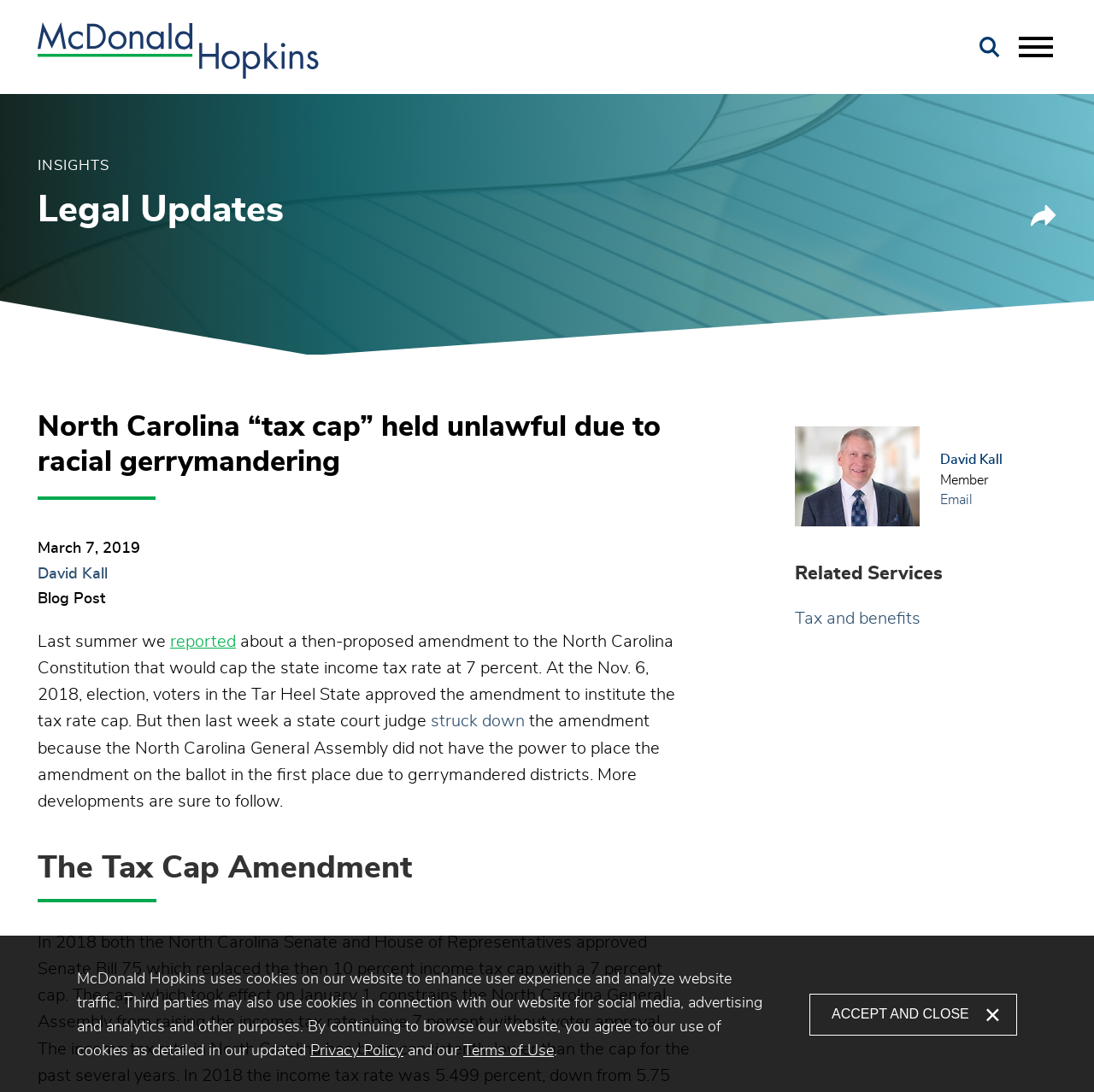Determine the bounding box coordinates of the clickable region to carry out the instruction: "View the author's profile".

[0.726, 0.391, 0.84, 0.482]